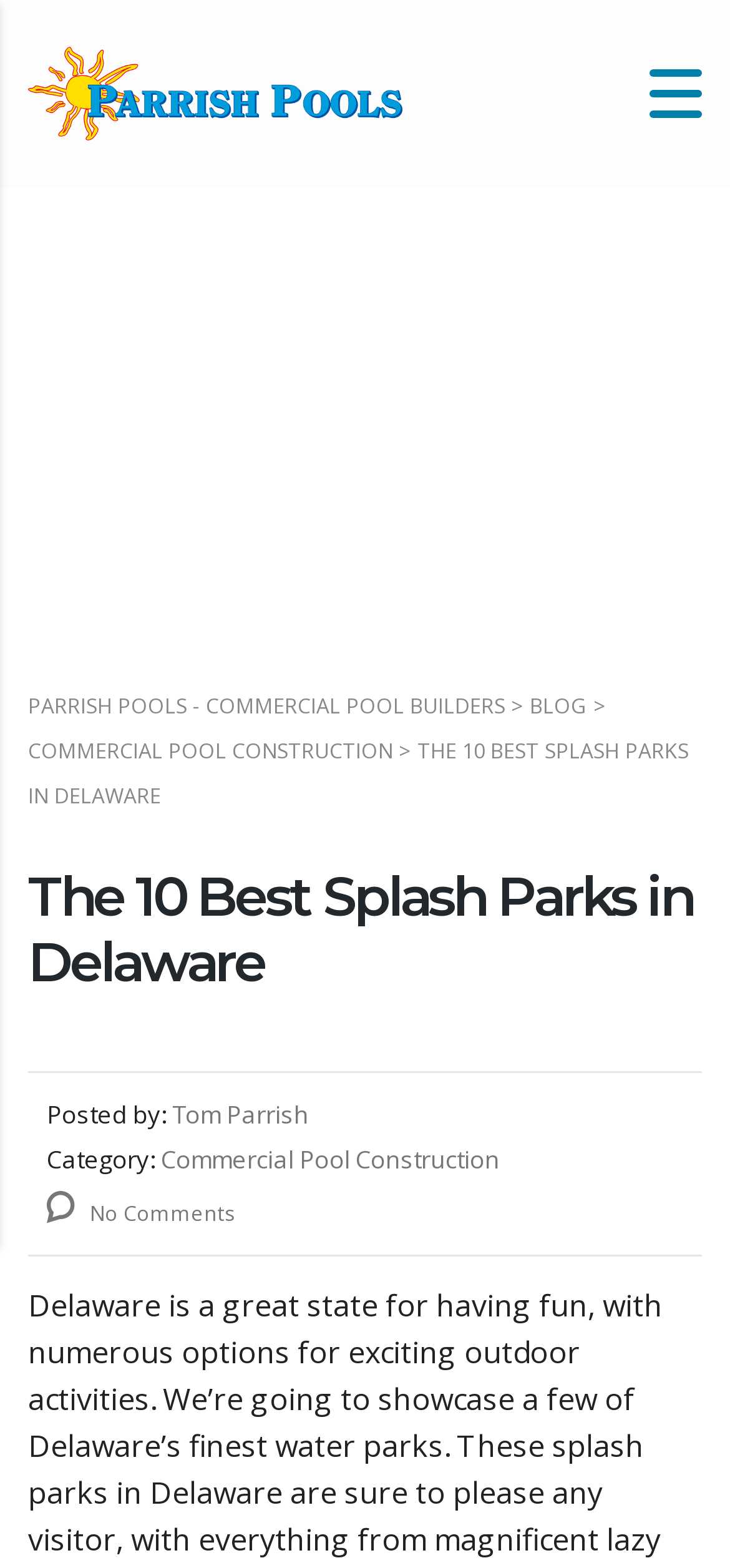Determine the bounding box coordinates for the UI element with the following description: "Blog". The coordinates should be four float numbers between 0 and 1, represented as [left, top, right, bottom].

[0.726, 0.441, 0.805, 0.459]